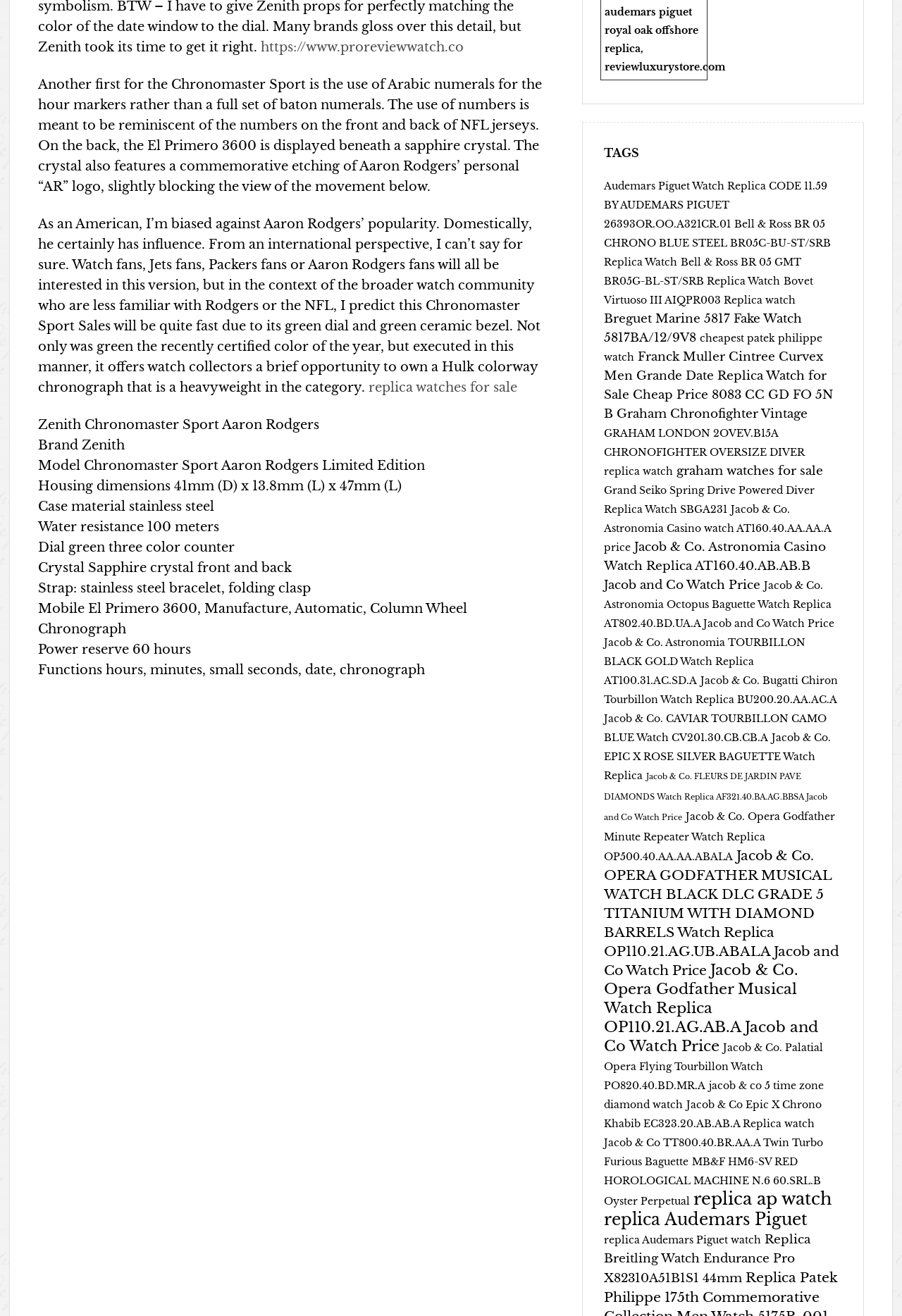Could you determine the bounding box coordinates of the clickable element to complete the instruction: "Click on User tools"? Provide the coordinates as four float numbers between 0 and 1, i.e., [left, top, right, bottom].

None